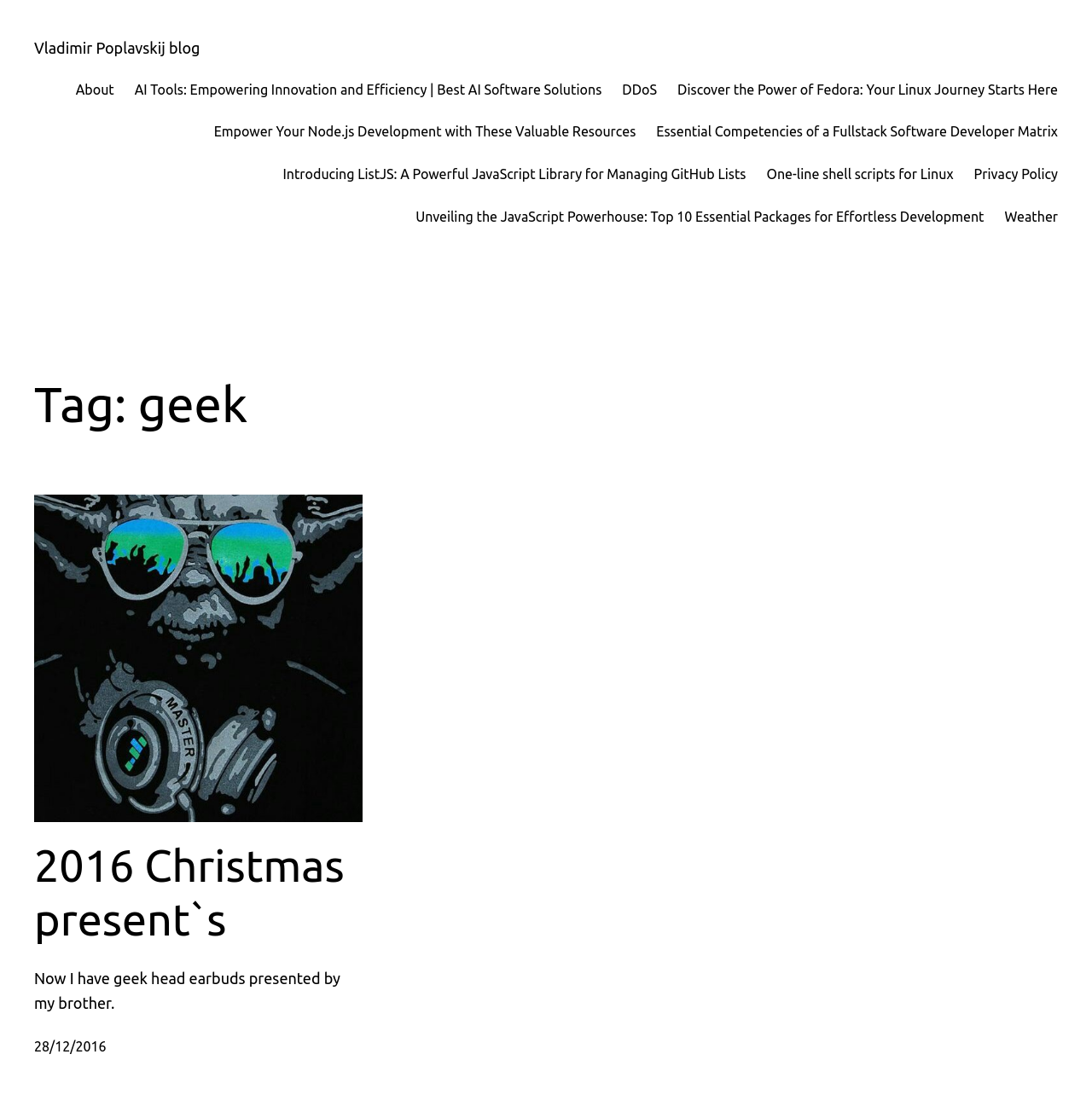Specify the bounding box coordinates for the region that must be clicked to perform the given instruction: "view 2016 Christmas present`s".

[0.031, 0.443, 0.332, 0.736]